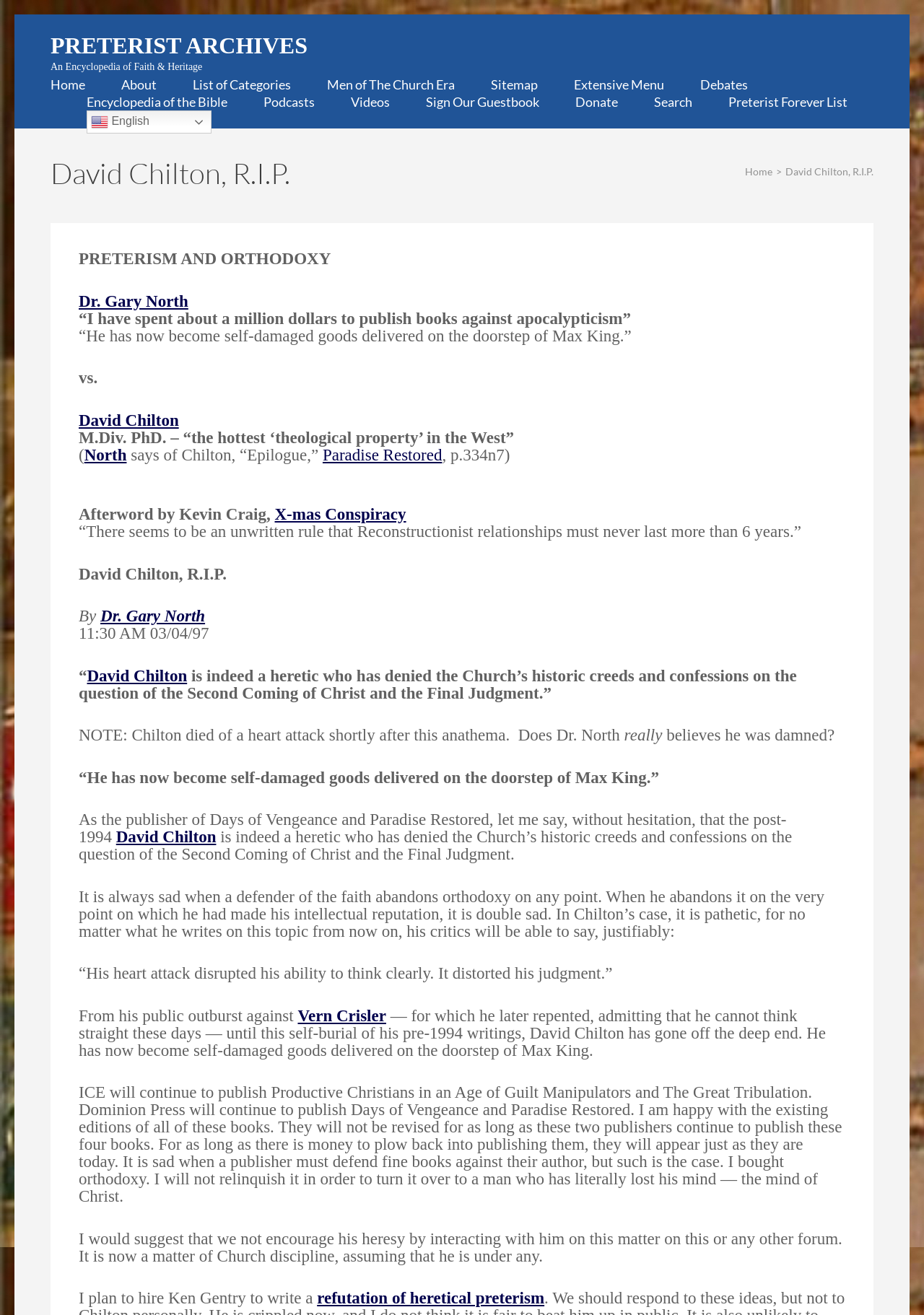What is the name of the person who passed away?
Refer to the image and provide a one-word or short phrase answer.

David Chilton